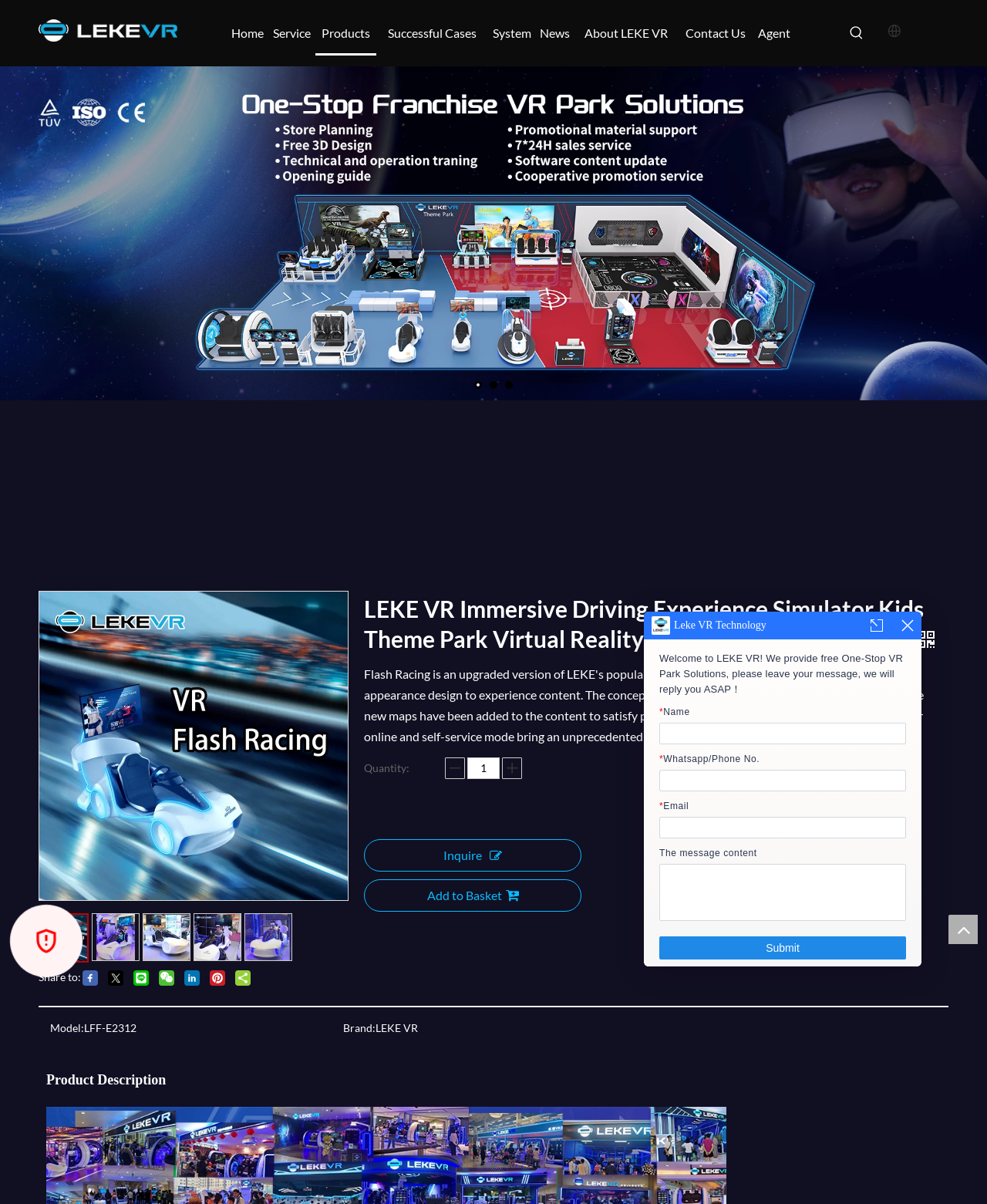What is the brand of the product?
Analyze the image and deliver a detailed answer to the question.

I found the answer by looking at the static text element with the text 'Brand:' and its adjacent static text element with the text 'LEKE VR'.